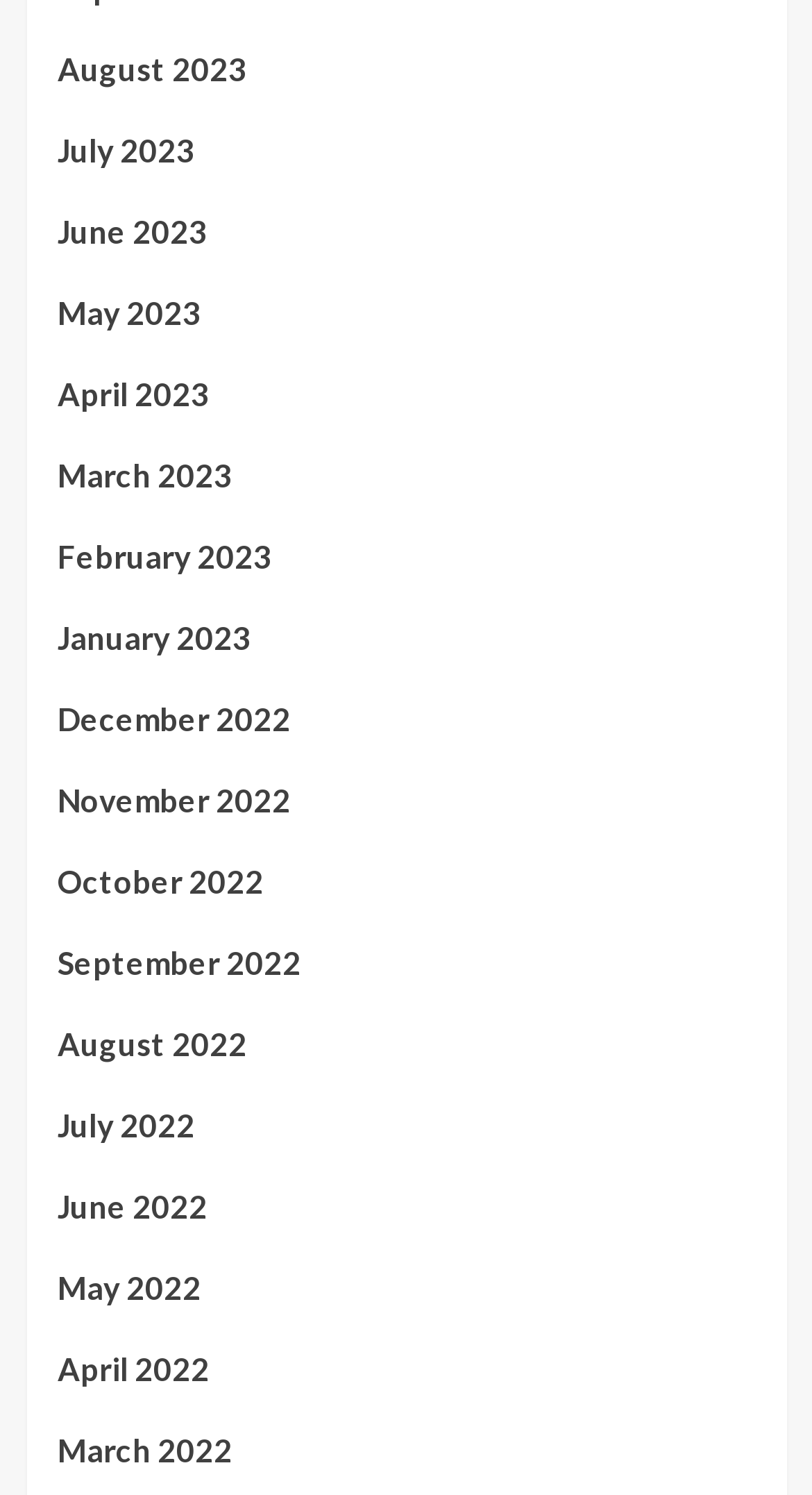Determine the bounding box coordinates for the area that needs to be clicked to fulfill this task: "Check April 2022". The coordinates must be given as four float numbers between 0 and 1, i.e., [left, top, right, bottom].

[0.071, 0.899, 0.929, 0.953]